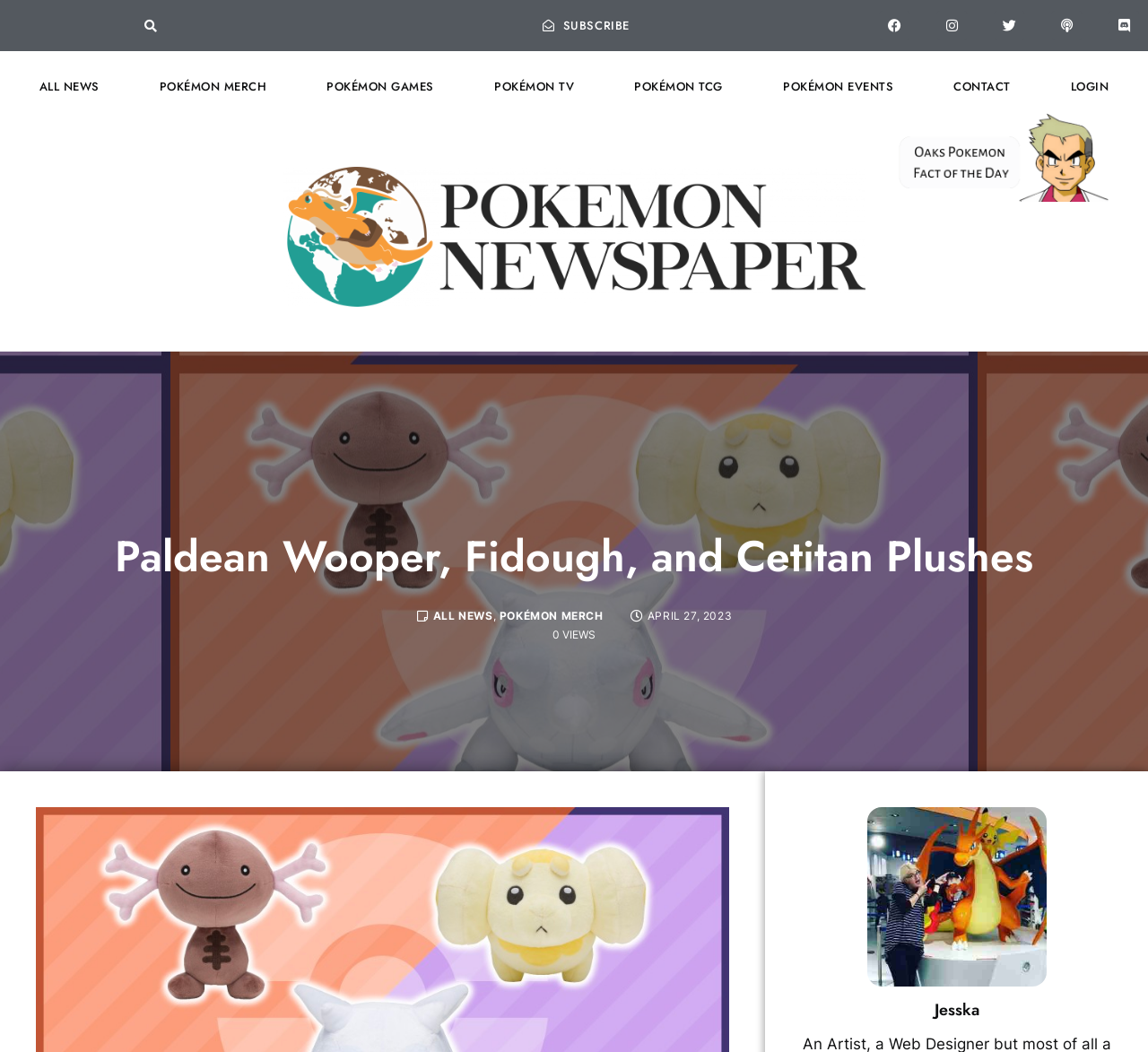What is the date of the article?
Based on the image, give a concise answer in the form of a single word or short phrase.

April 27, 2023